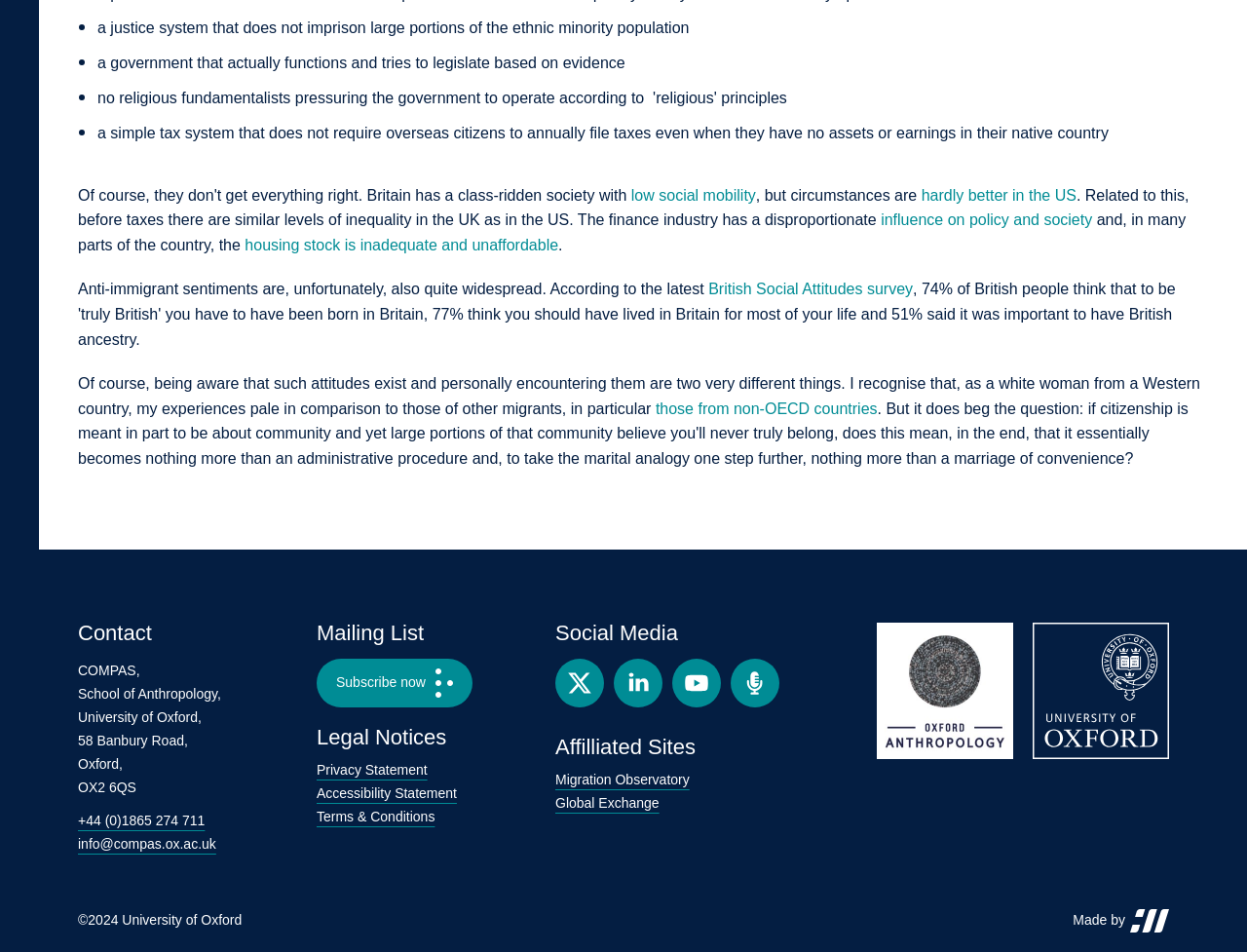For the following element description, predict the bounding box coordinates in the format (top-left x, top-left y, bottom-right x, bottom-right y). All values should be floating point numbers between 0 and 1. Description: title="Daniel Ray"

None